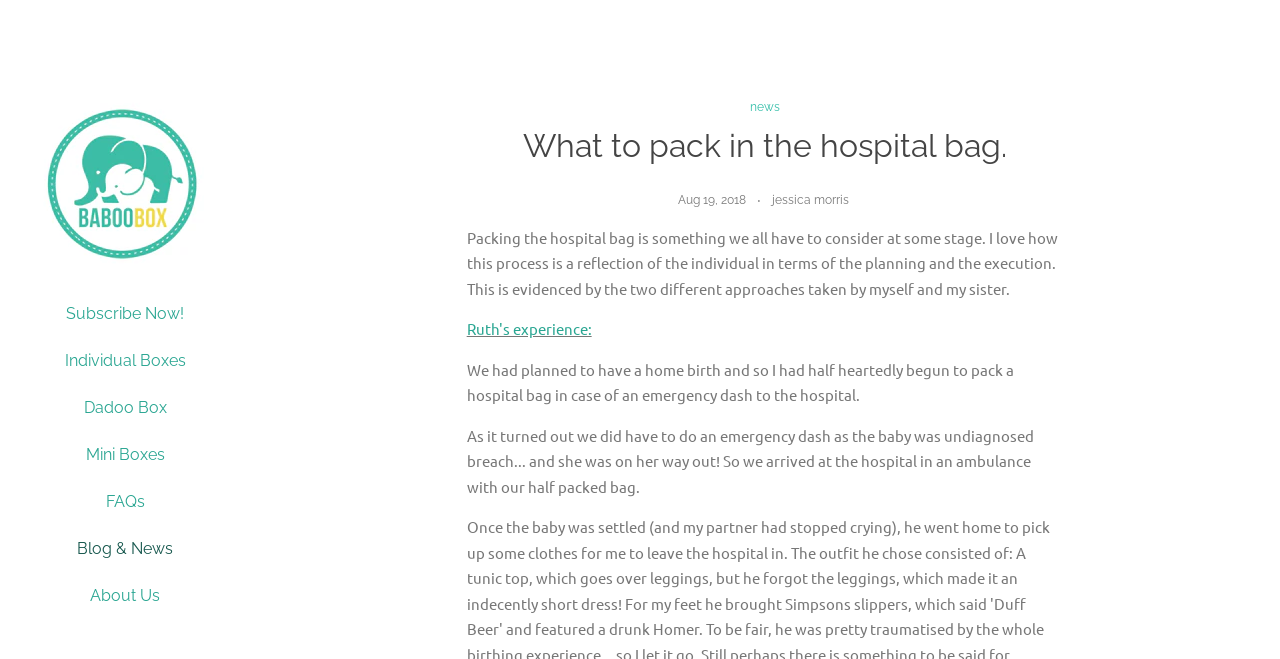Determine the bounding box coordinates of the element's region needed to click to follow the instruction: "Read the 'What to pack in the hospital bag.' article". Provide these coordinates as four float numbers between 0 and 1, formatted as [left, top, right, bottom].

[0.365, 0.182, 0.831, 0.26]